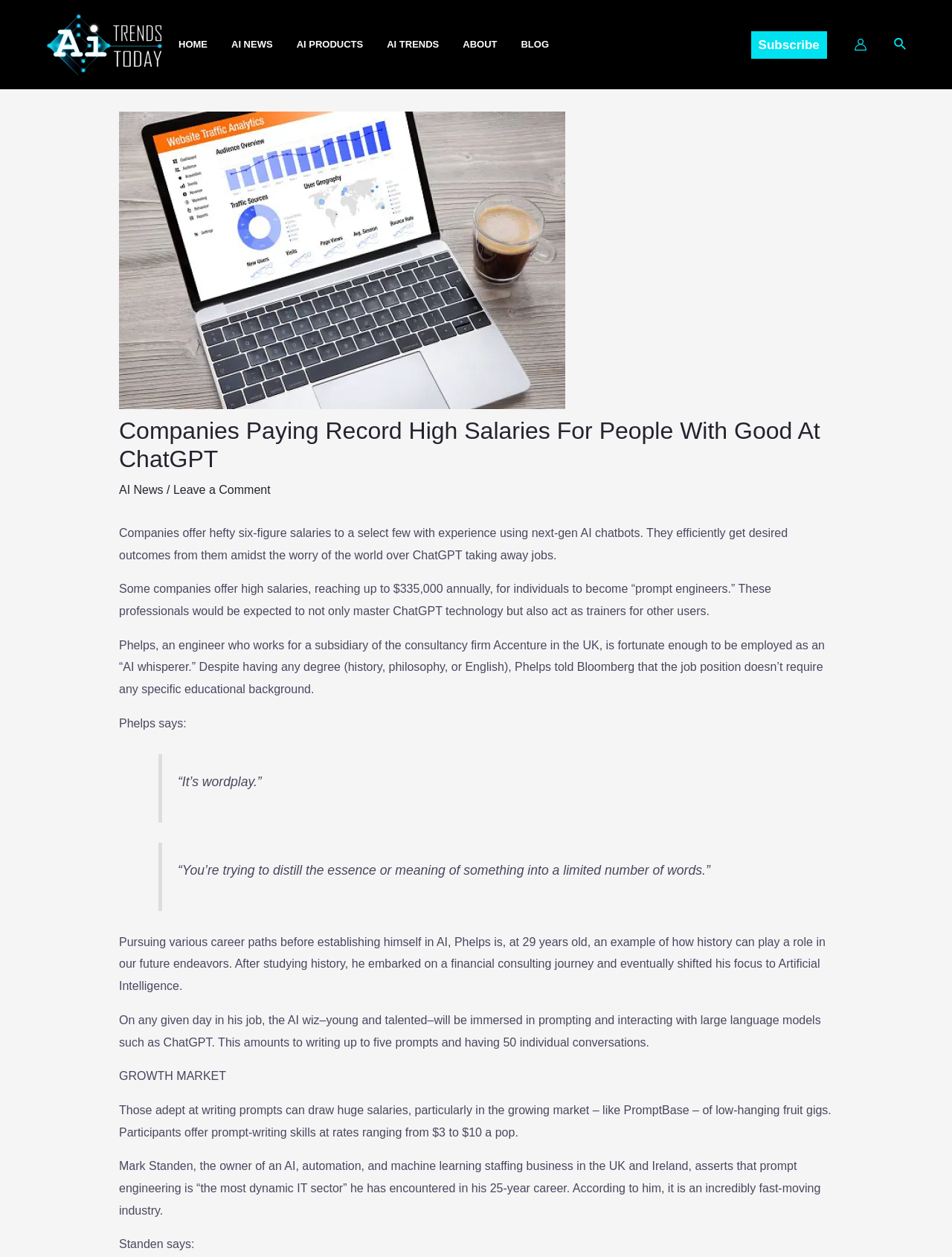Determine the bounding box coordinates of the clickable region to carry out the instruction: "View the 'AI NEWS' page".

[0.243, 0.0, 0.311, 0.071]